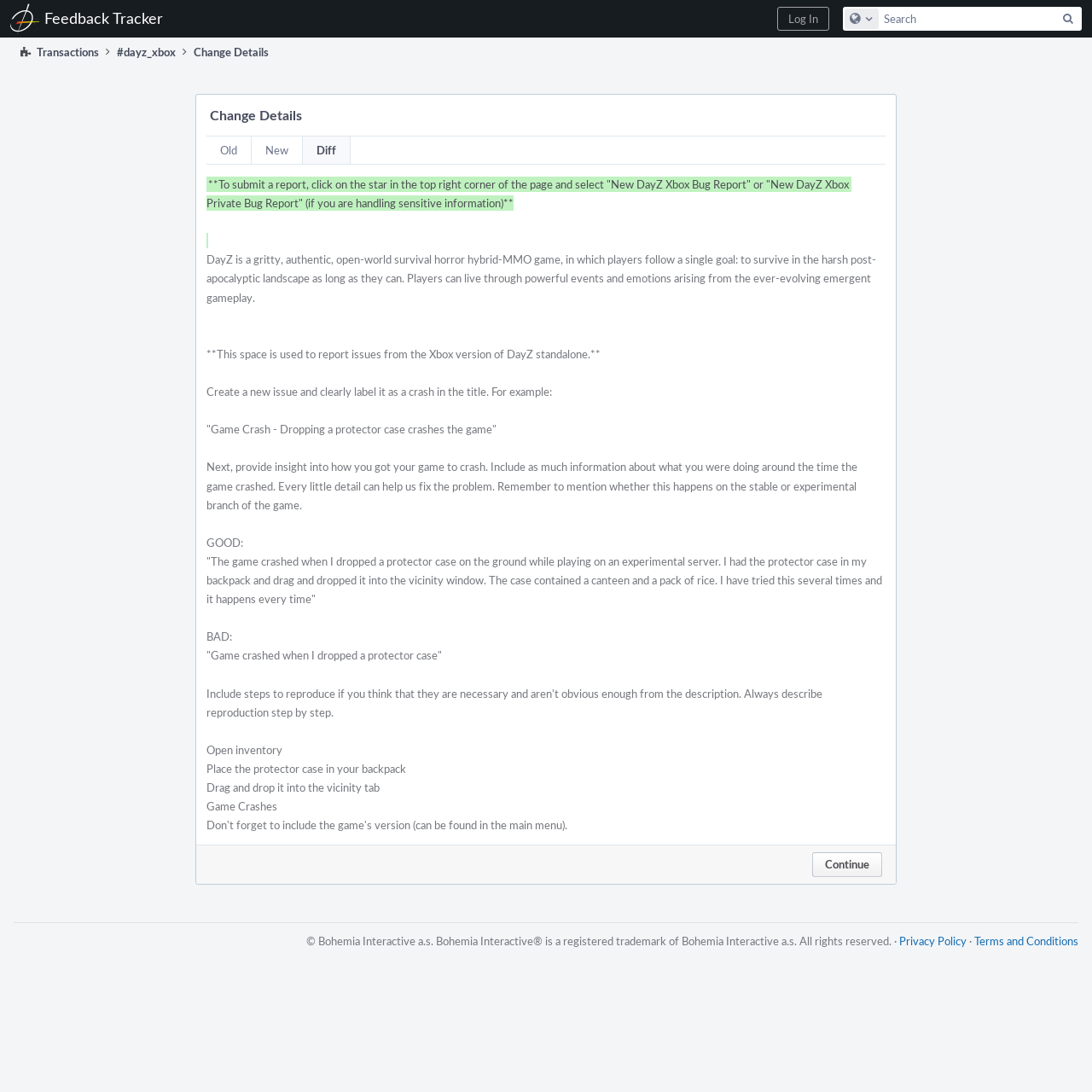Please locate the bounding box coordinates of the element that should be clicked to complete the given instruction: "create a new issue".

[0.744, 0.781, 0.808, 0.803]